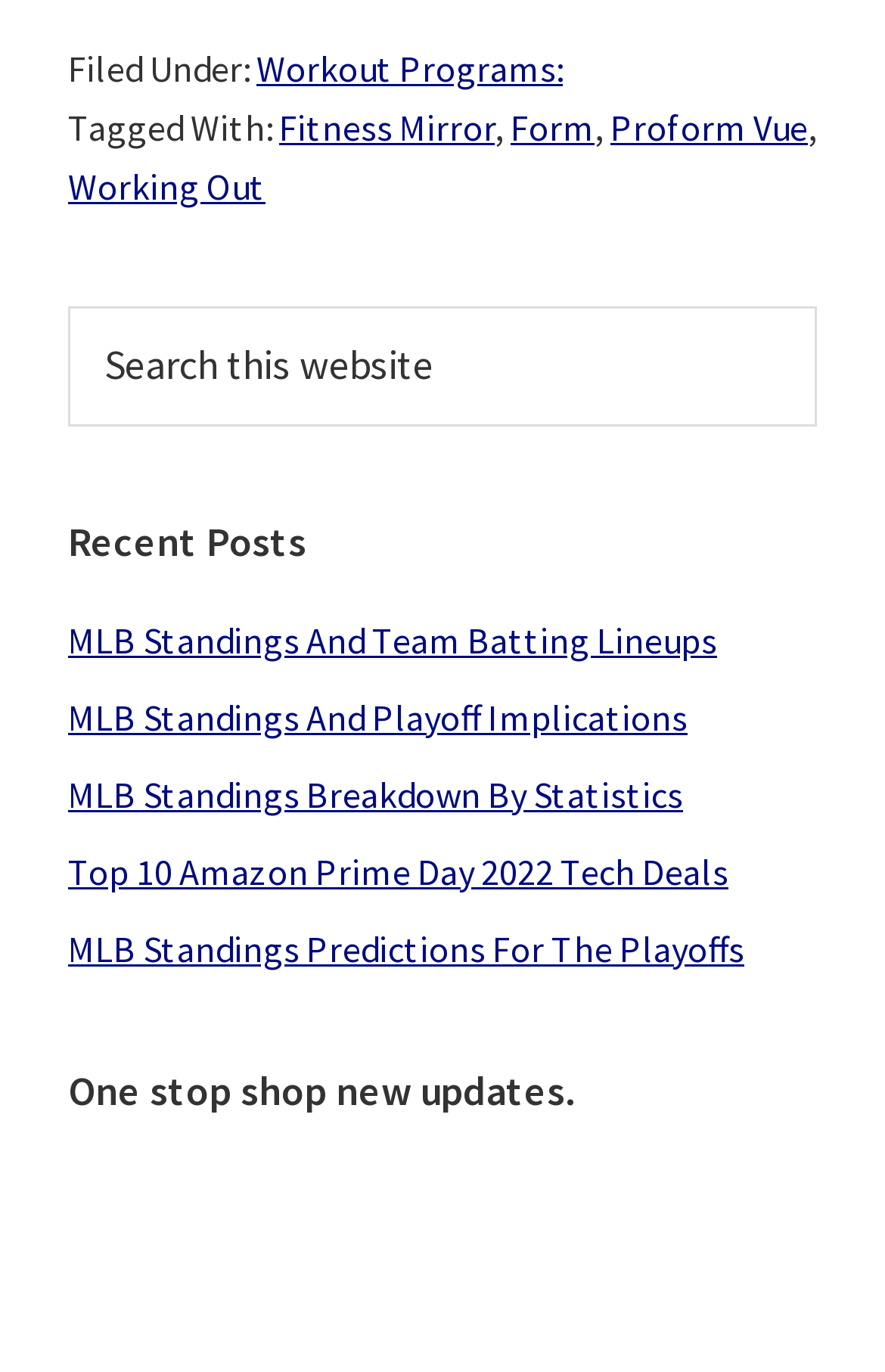Please identify the bounding box coordinates of the element's region that should be clicked to execute the following instruction: "Click on 'Workout Programs:'". The bounding box coordinates must be four float numbers between 0 and 1, i.e., [left, top, right, bottom].

[0.29, 0.033, 0.636, 0.067]